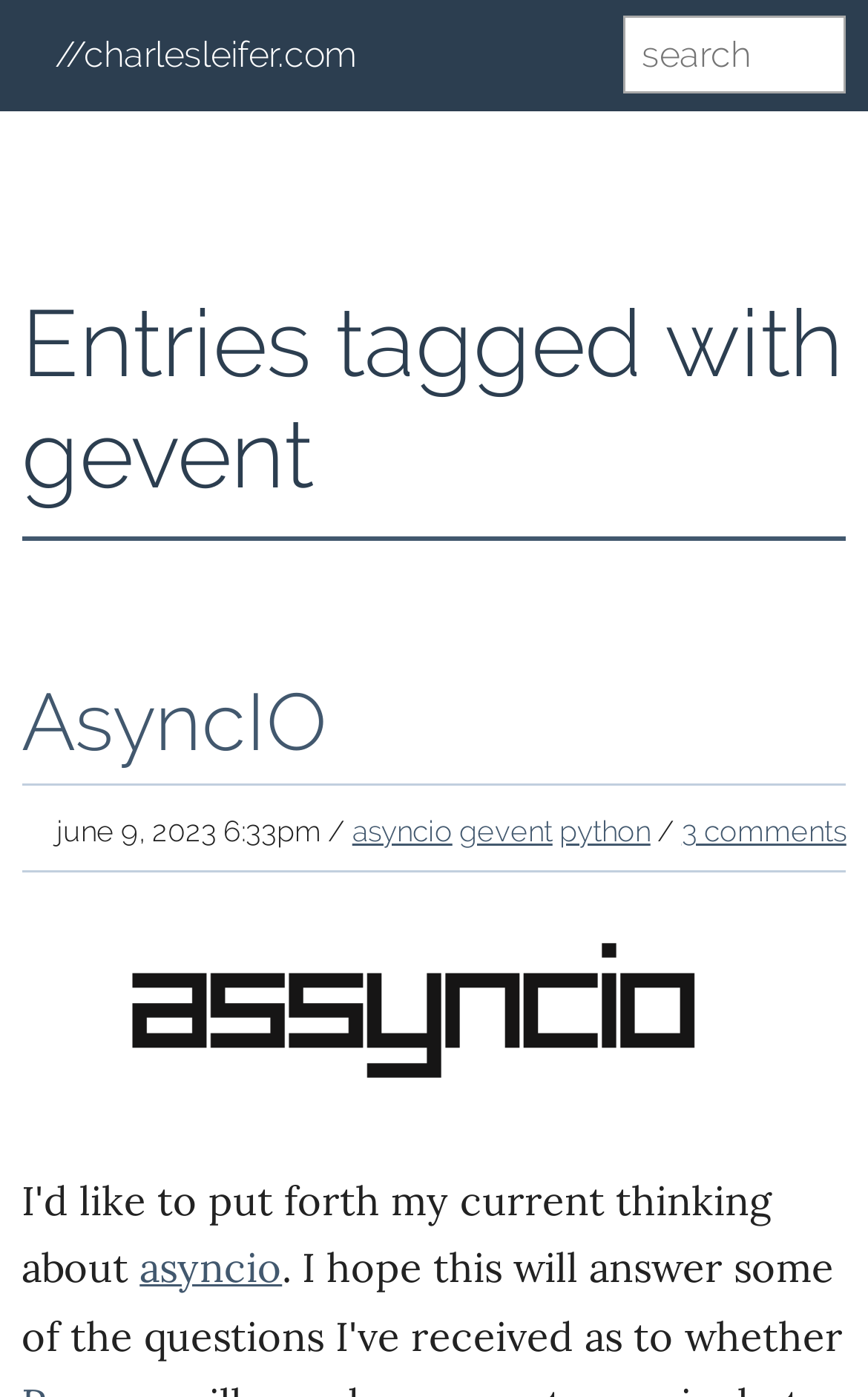Please identify the primary heading of the webpage and give its text content.

Entries tagged with gevent